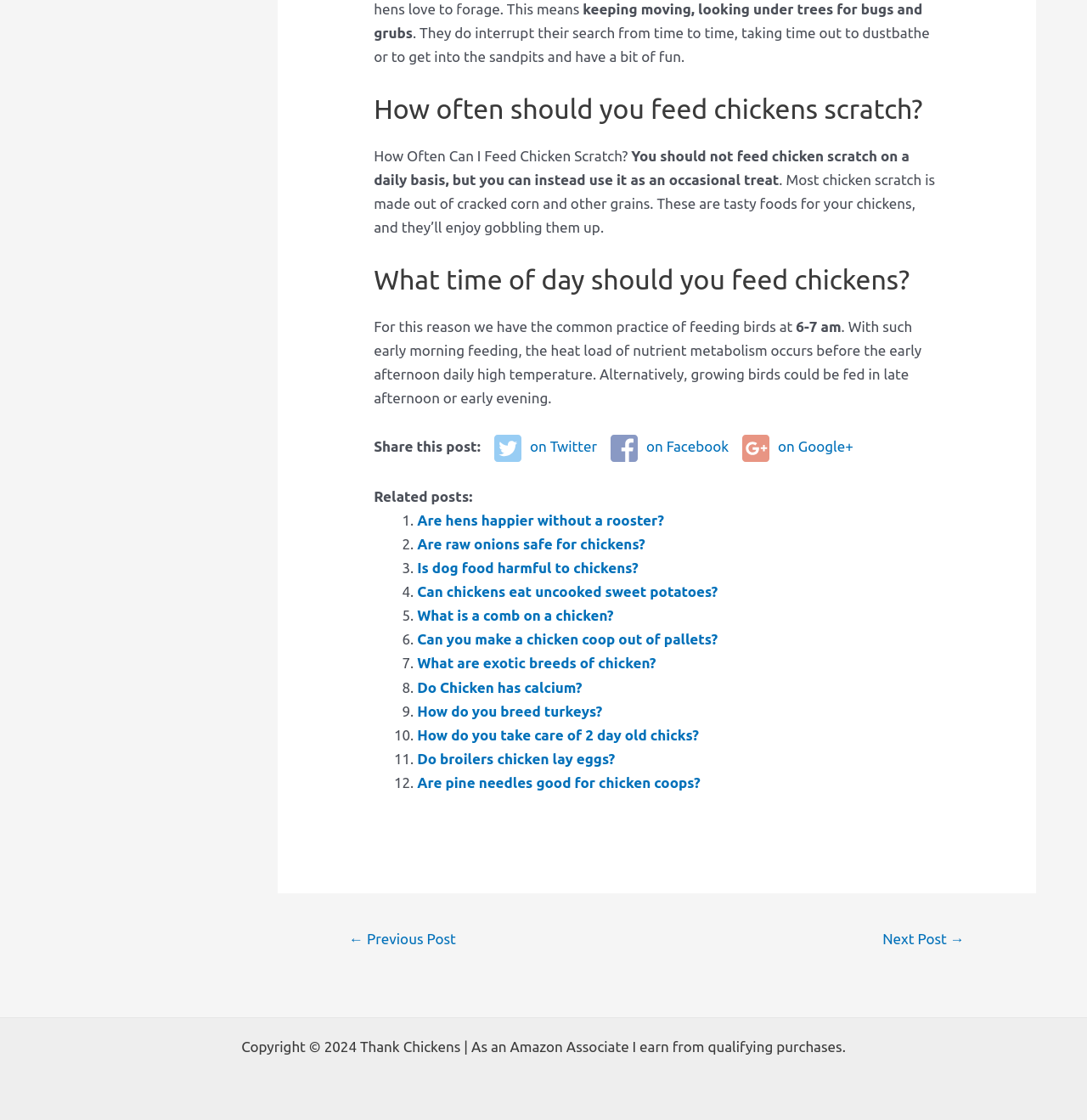Refer to the image and provide an in-depth answer to the question:
How often can you feed chicken scratch?

The webpage advises that you should not feed chicken scratch on a daily basis, but instead use it as an occasional treat, as mentioned in the section 'How Often Can I Feed Chicken Scratch?'.